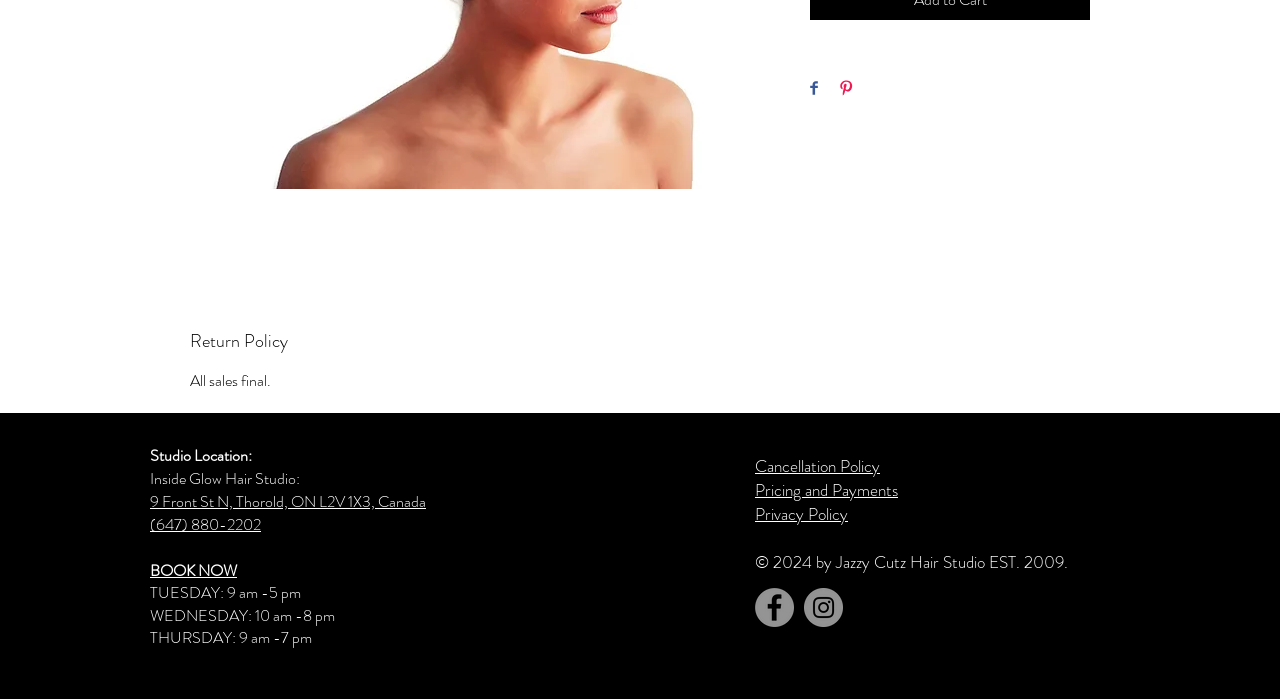Show the bounding box coordinates for the HTML element described as: "(647) 880-2202".

[0.117, 0.735, 0.204, 0.767]